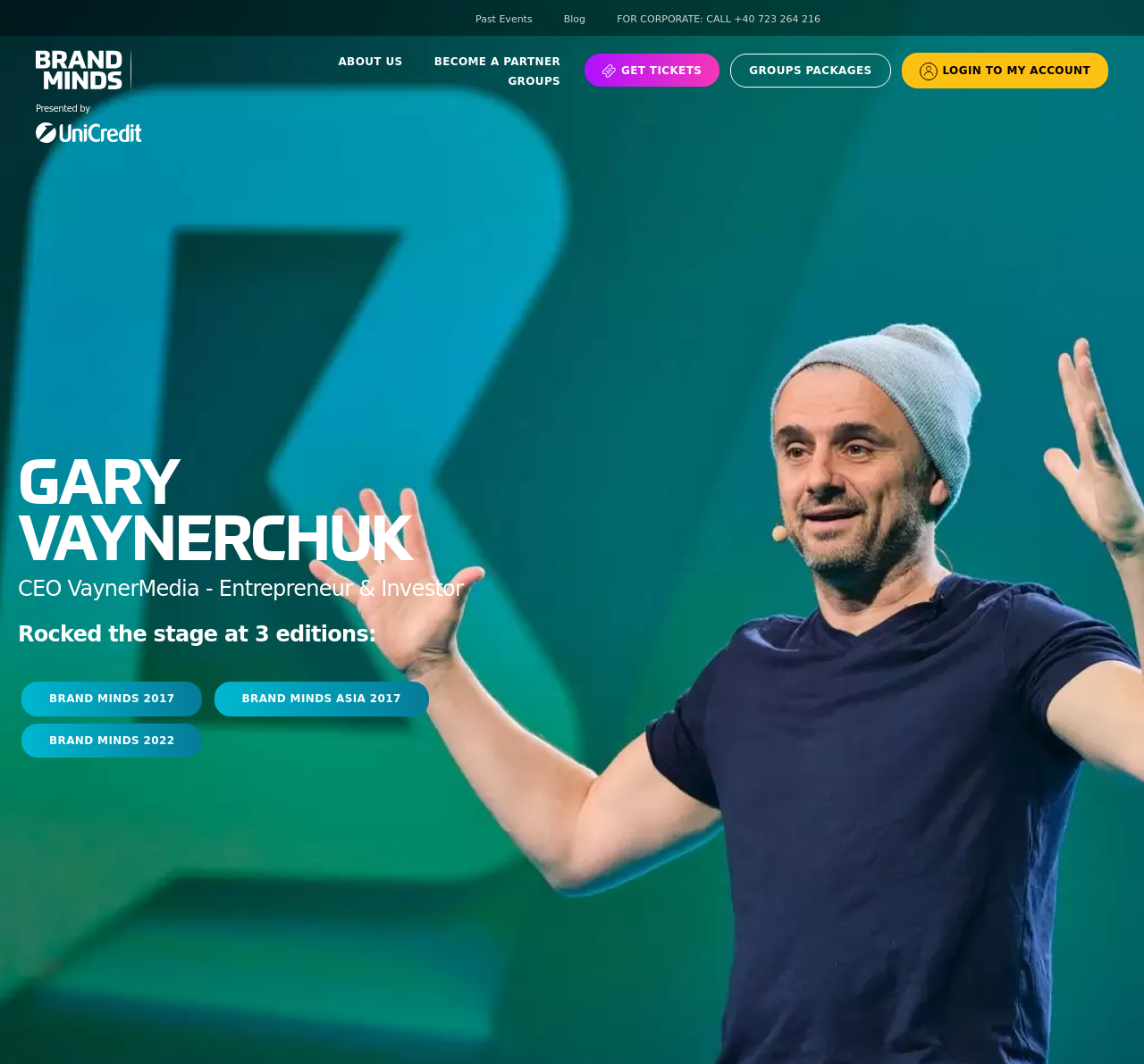Determine the bounding box coordinates of the target area to click to execute the following instruction: "Get tickets."

[0.511, 0.051, 0.629, 0.082]